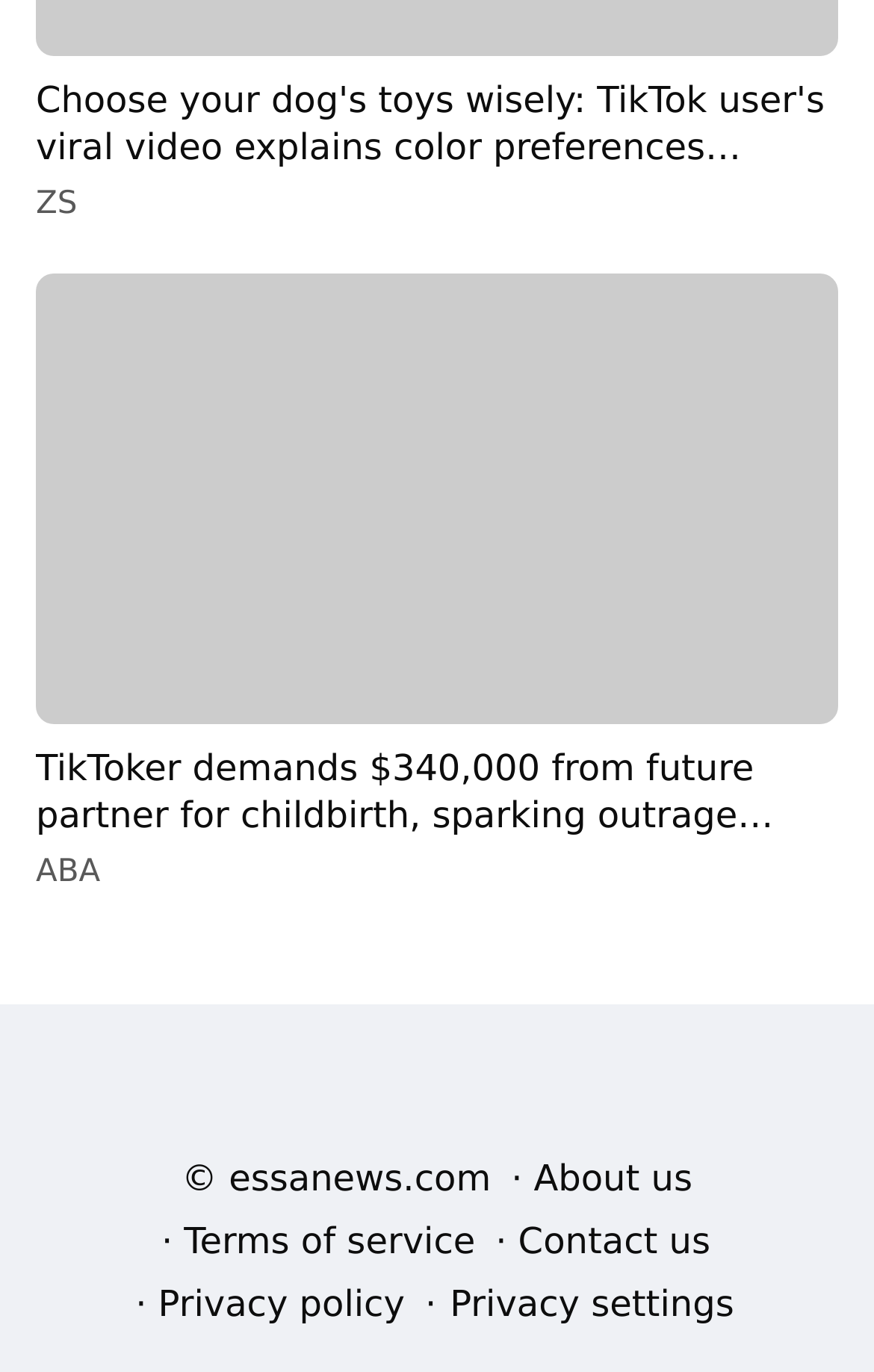What is the website's copyright information?
Using the image provided, answer with just one word or phrase.

essanews.com